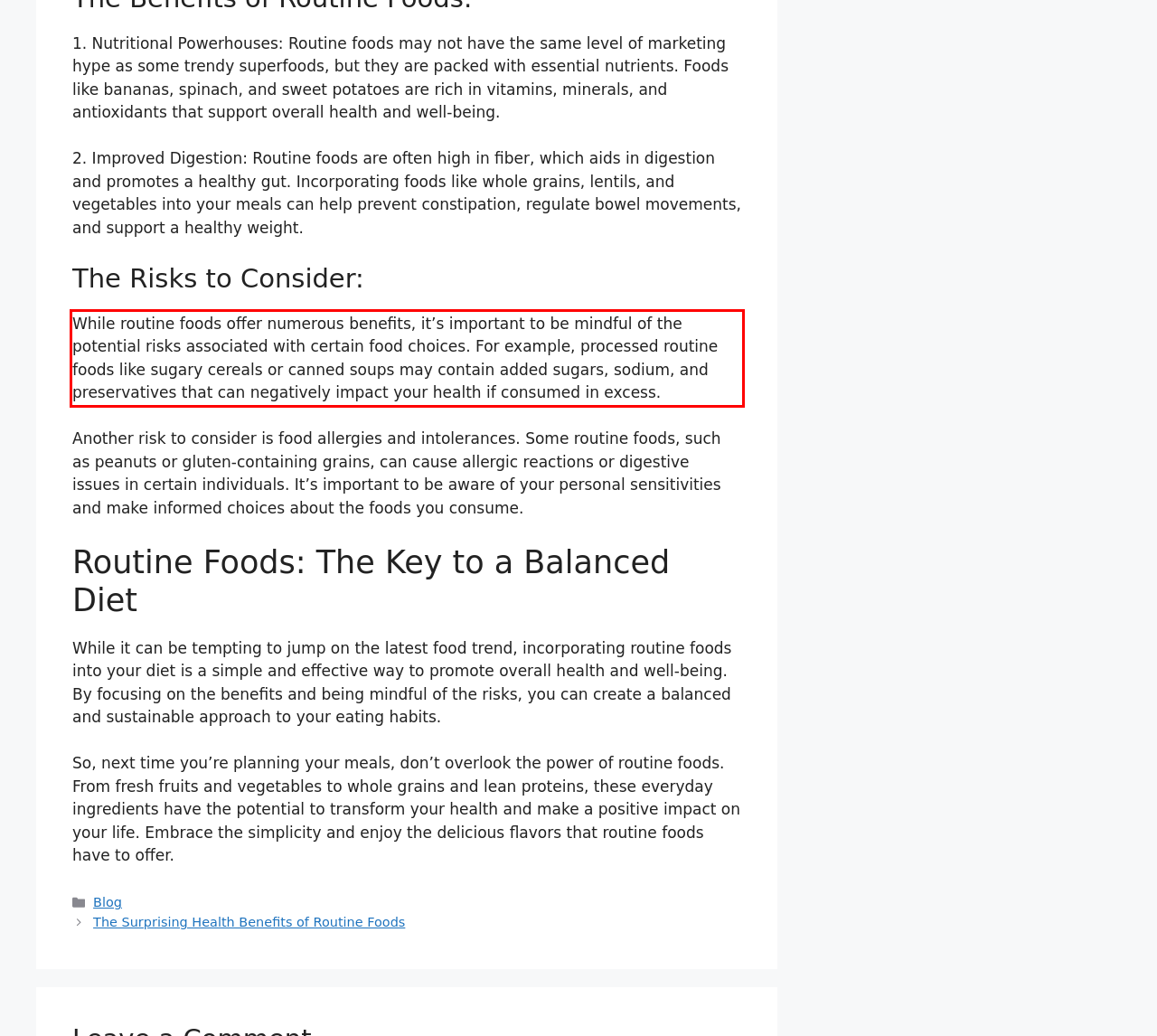Examine the webpage screenshot, find the red bounding box, and extract the text content within this marked area.

While routine foods offer numerous benefits, it’s important to be mindful of the potential risks associated with certain food choices. For example, processed routine foods like sugary cereals or canned soups may contain added sugars, sodium, and preservatives that can negatively impact your health if consumed in excess.